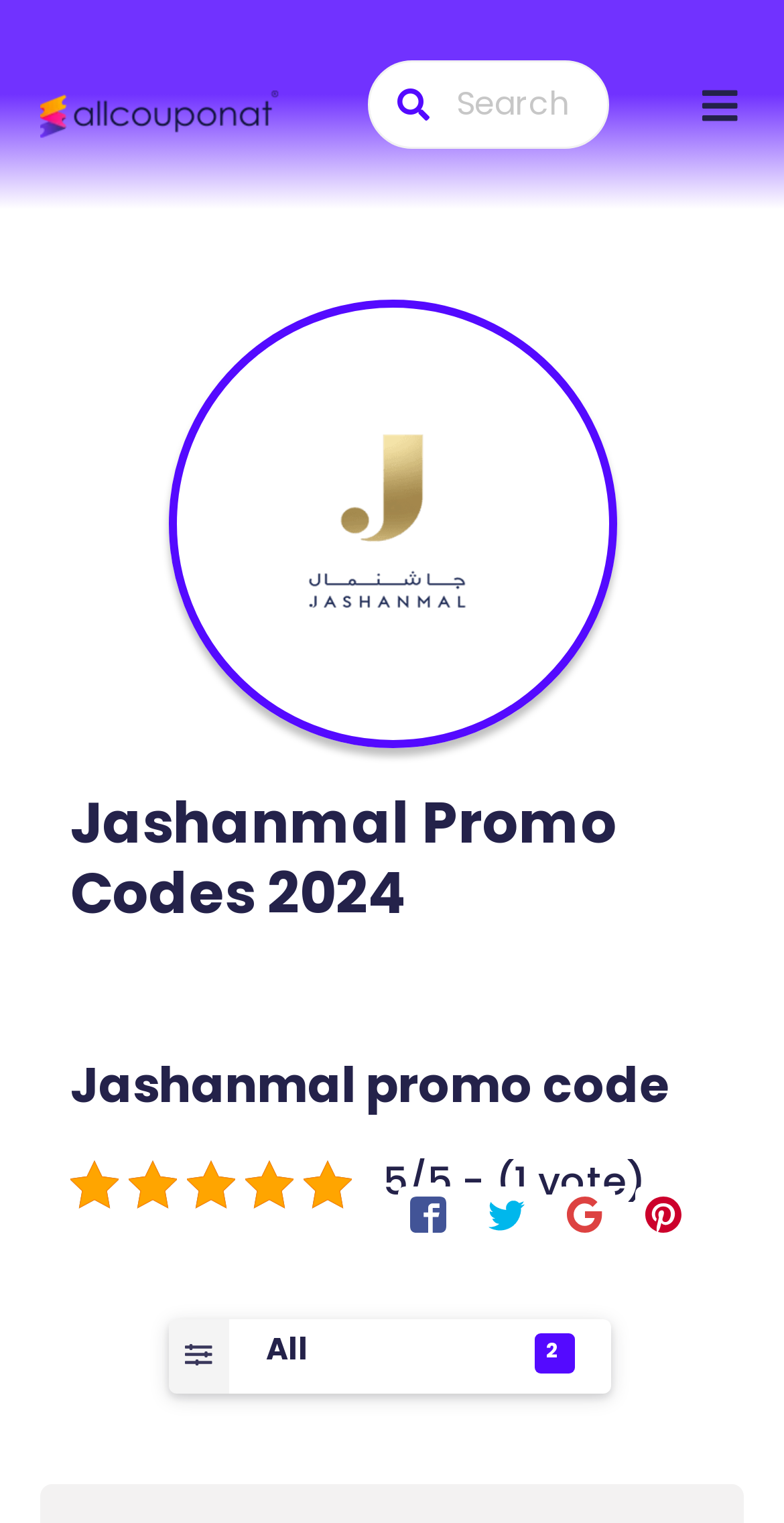Find the bounding box of the web element that fits this description: "THE LEMON STAND COMEDY CLUB".

None